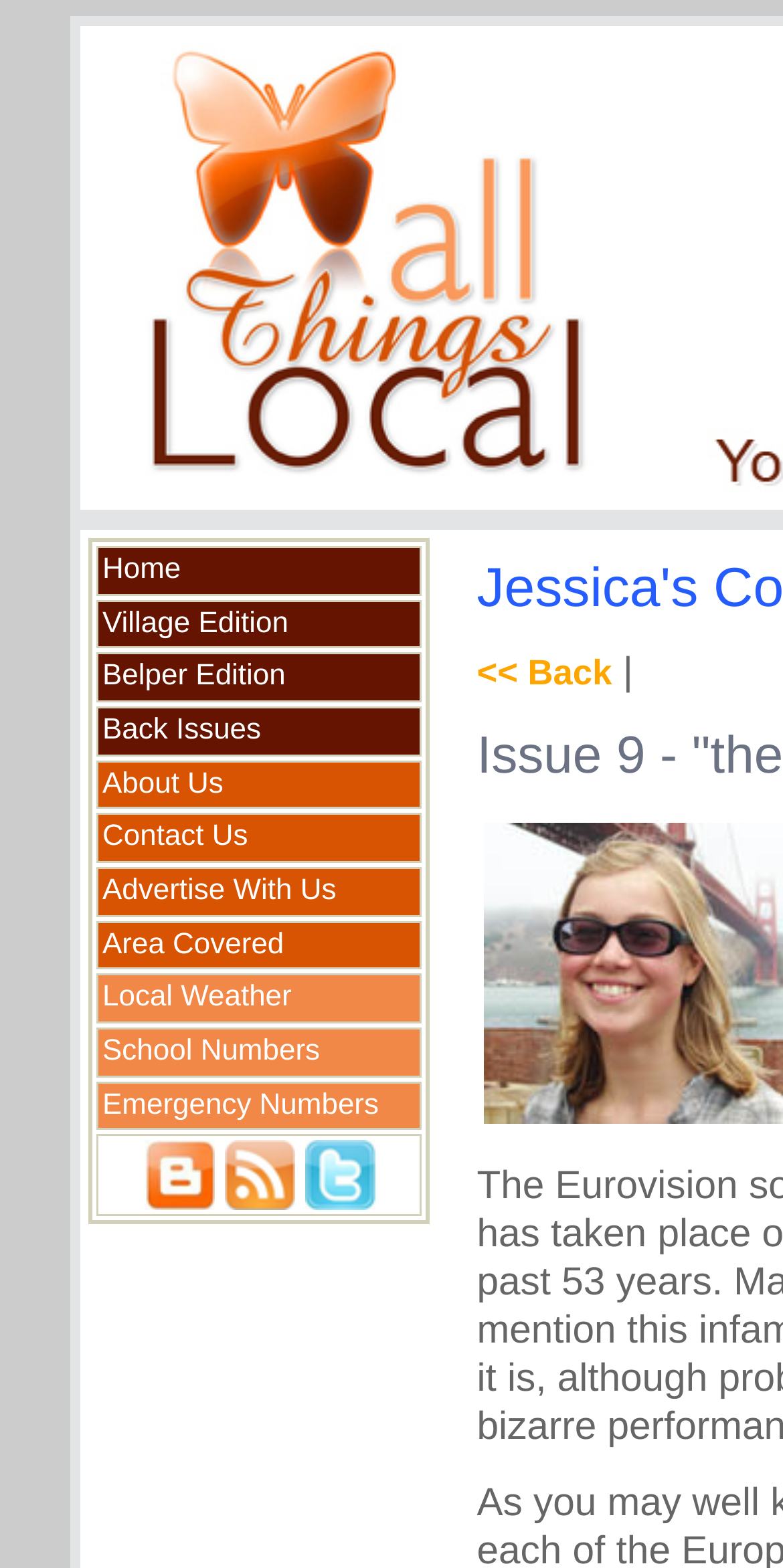Locate the bounding box coordinates of the element that should be clicked to fulfill the instruction: "Check the local weather".

[0.123, 0.621, 0.538, 0.653]